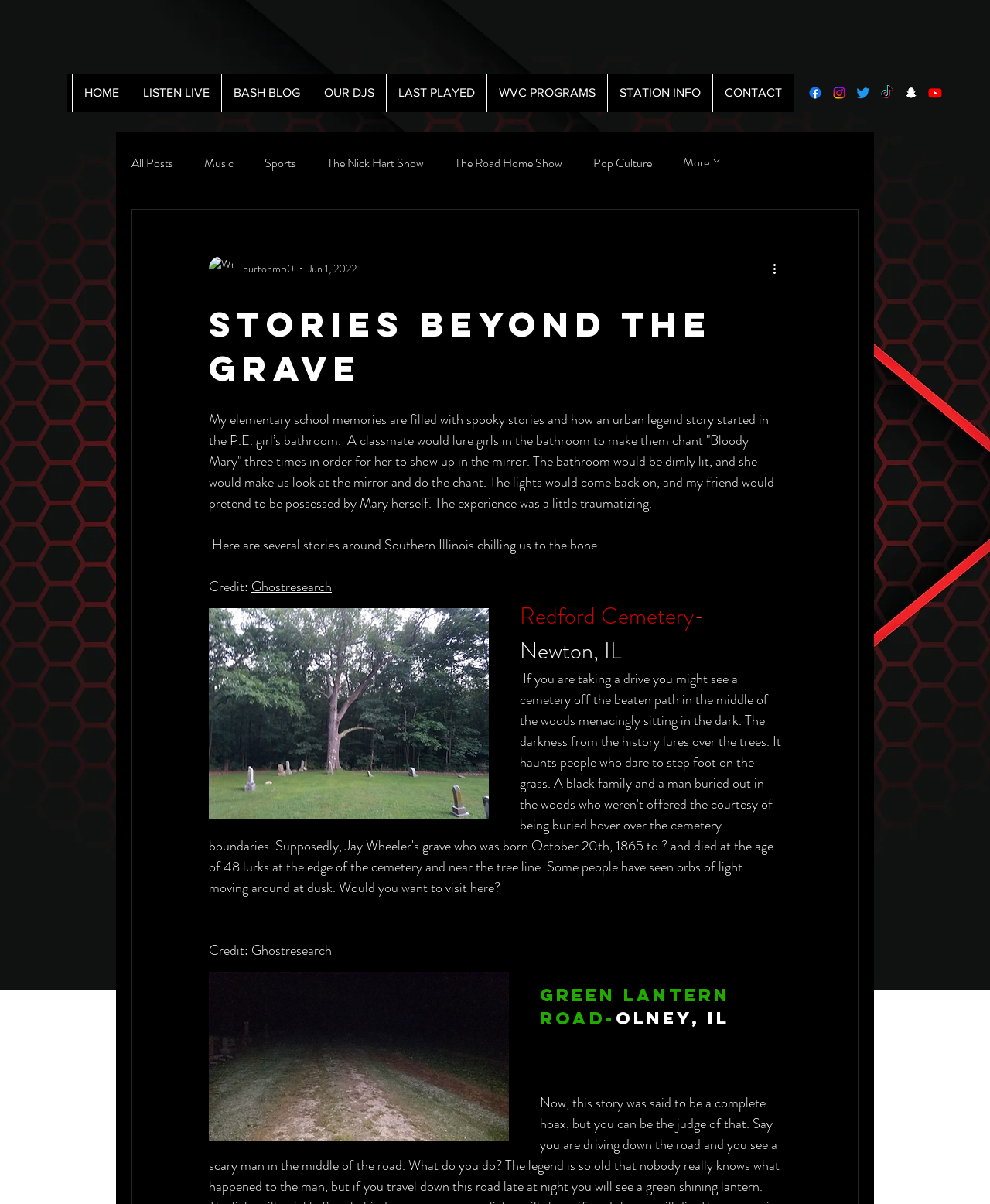What type of content is presented on this webpage?
Make sure to answer the question with a detailed and comprehensive explanation.

Based on the webpage's structure and content, it appears to be a blog or article page that presents stories and legends, specifically focusing on spooky and urban legend stories from Southern Illinois.